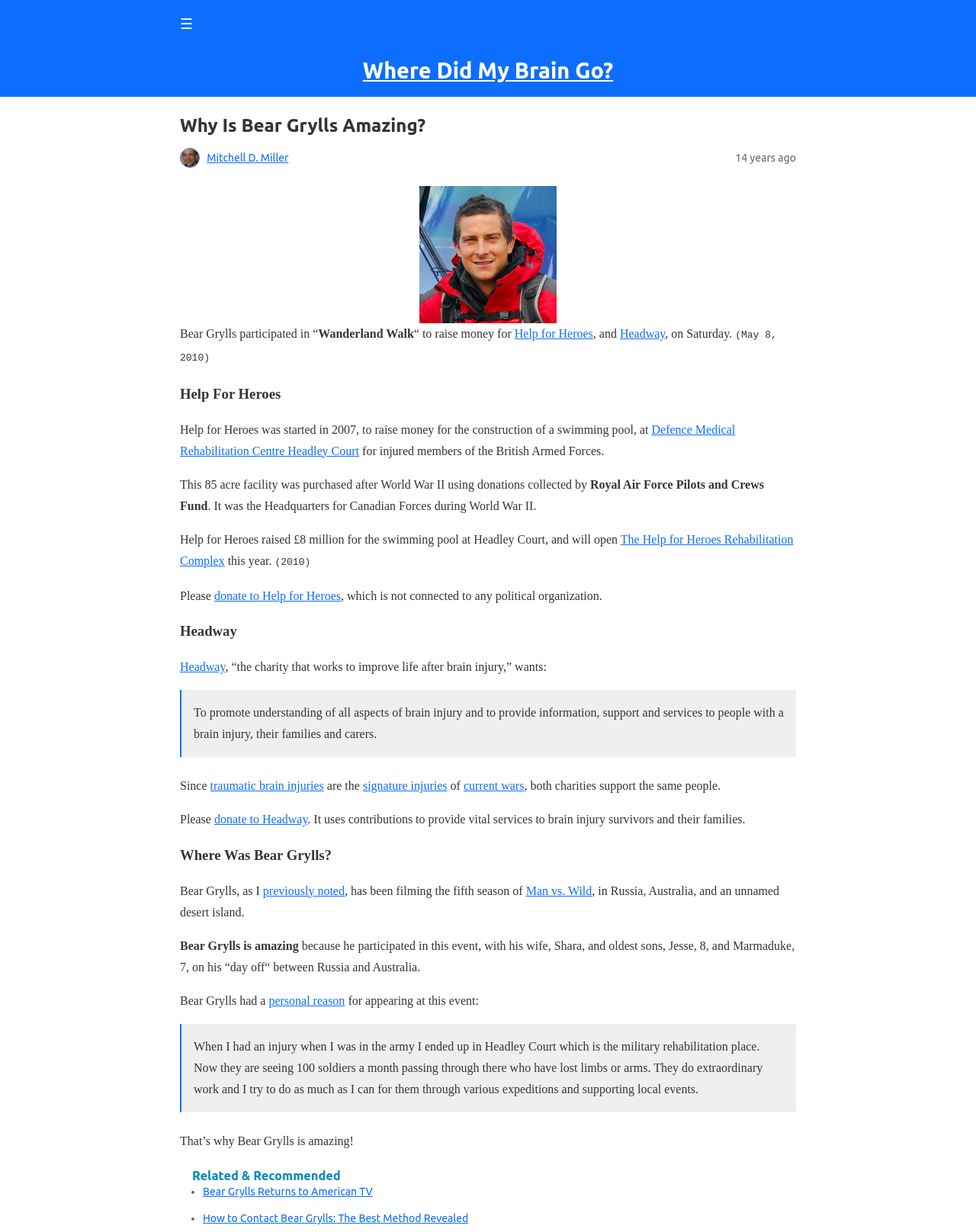What is the name of the military rehabilitation place where Bear Grylls was treated?
Answer the question with just one word or phrase using the image.

Headley Court